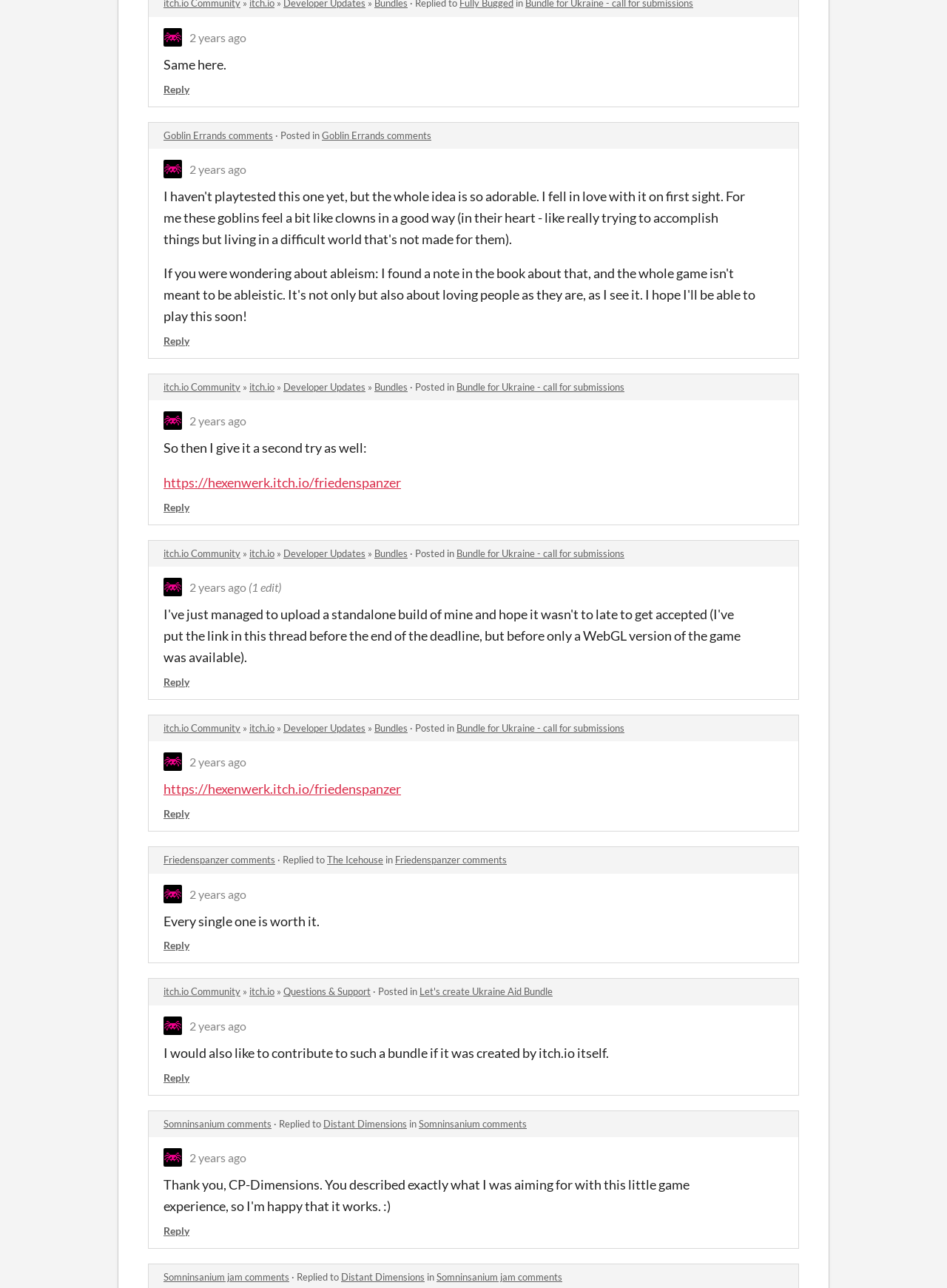Locate the bounding box coordinates of the element you need to click to accomplish the task described by this instruction: "Visit the 'What the Columnists Say' page".

None